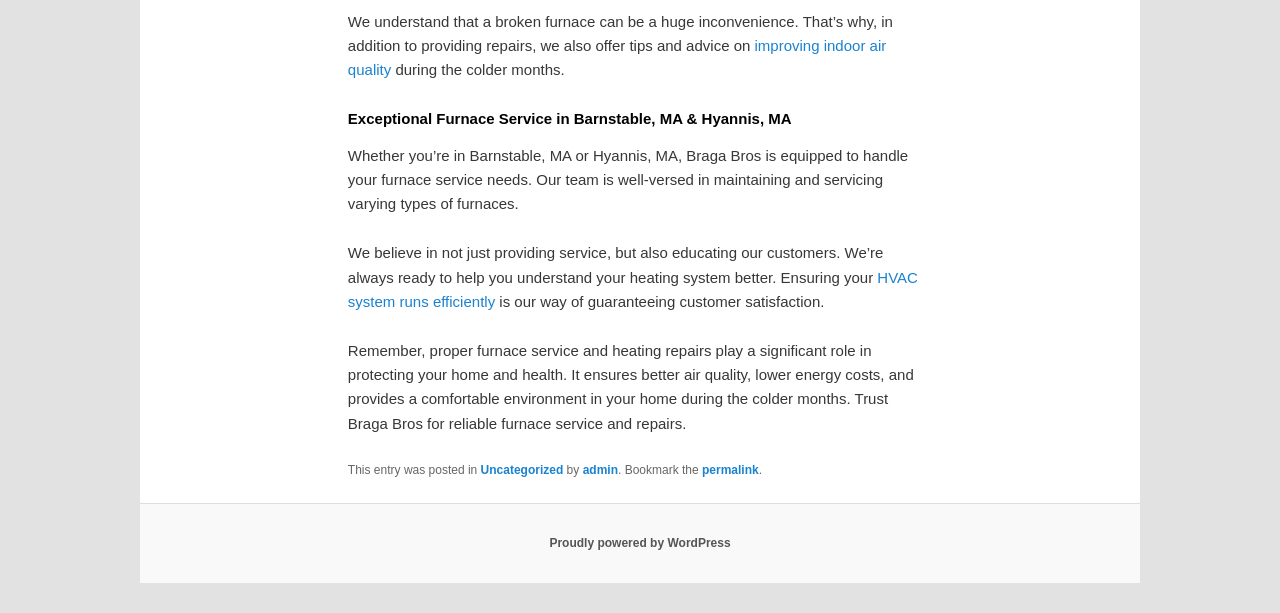Using details from the image, please answer the following question comprehensively:
What is the name of the company providing furnace service?

The webpage mentions that Braga Bros is equipped to handle furnace service needs, and the company is committed to providing reliable furnace service and repairs.